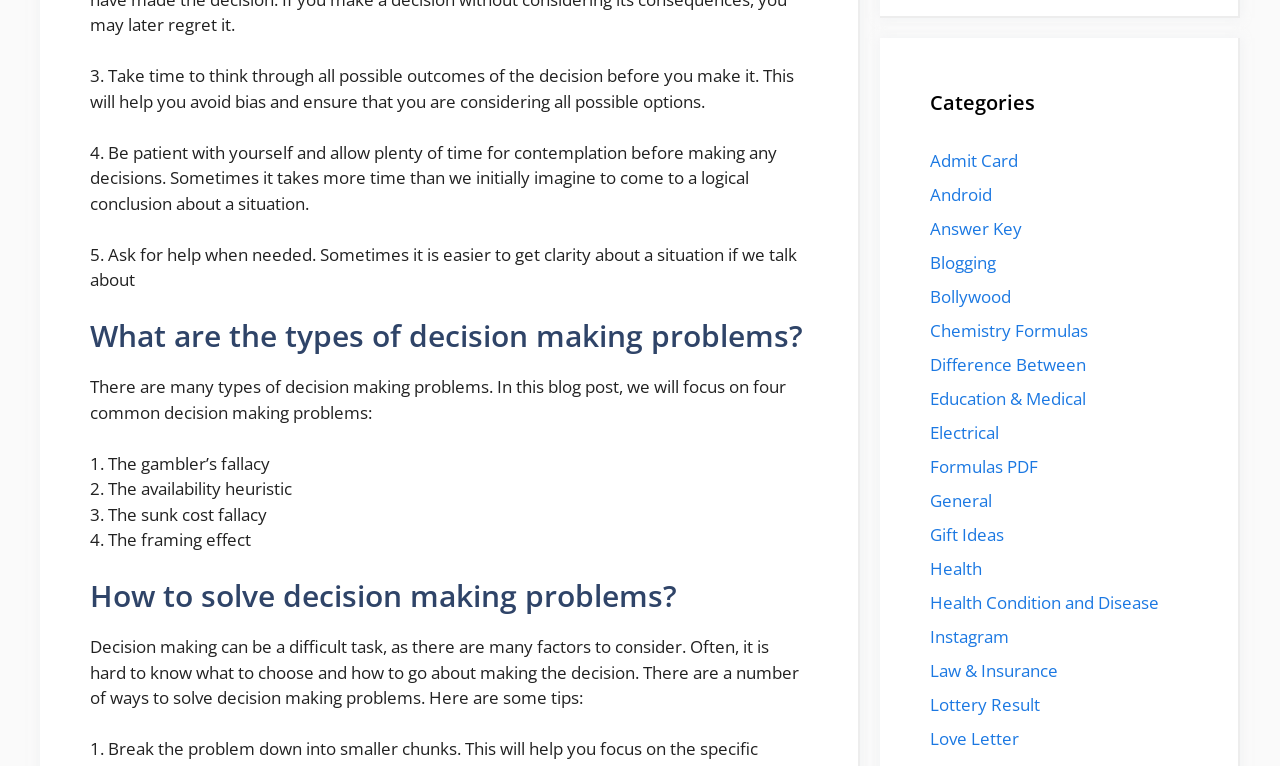What is the topic of the blog post?
Provide a detailed and well-explained answer to the question.

I found the answer by reading the content of the webpage and identifying the main topic. The webpage discusses decision making problems and provides tips for solving them.